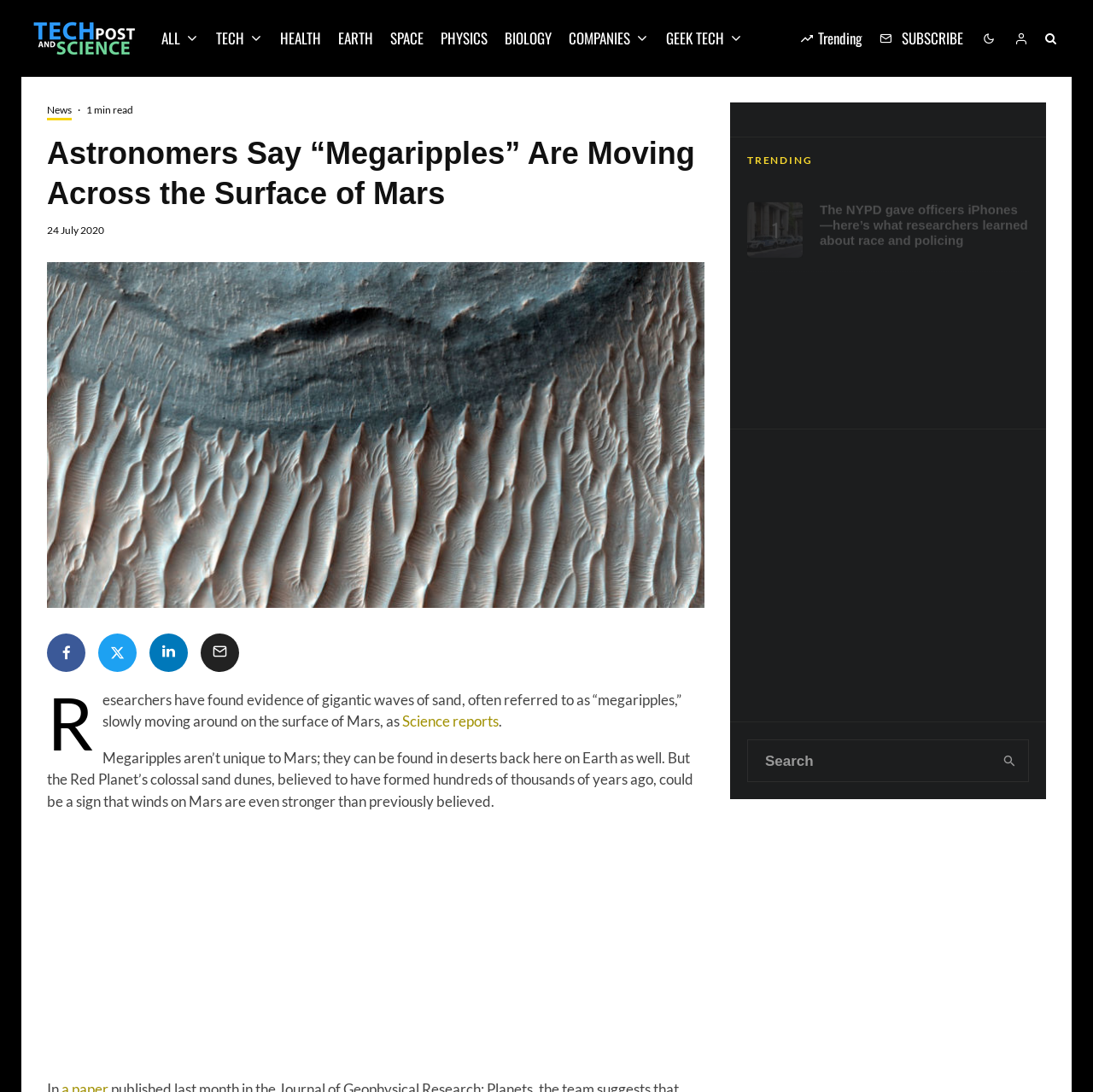Provide a one-word or short-phrase answer to the question:
How many minutes does it take to read the article?

1 min